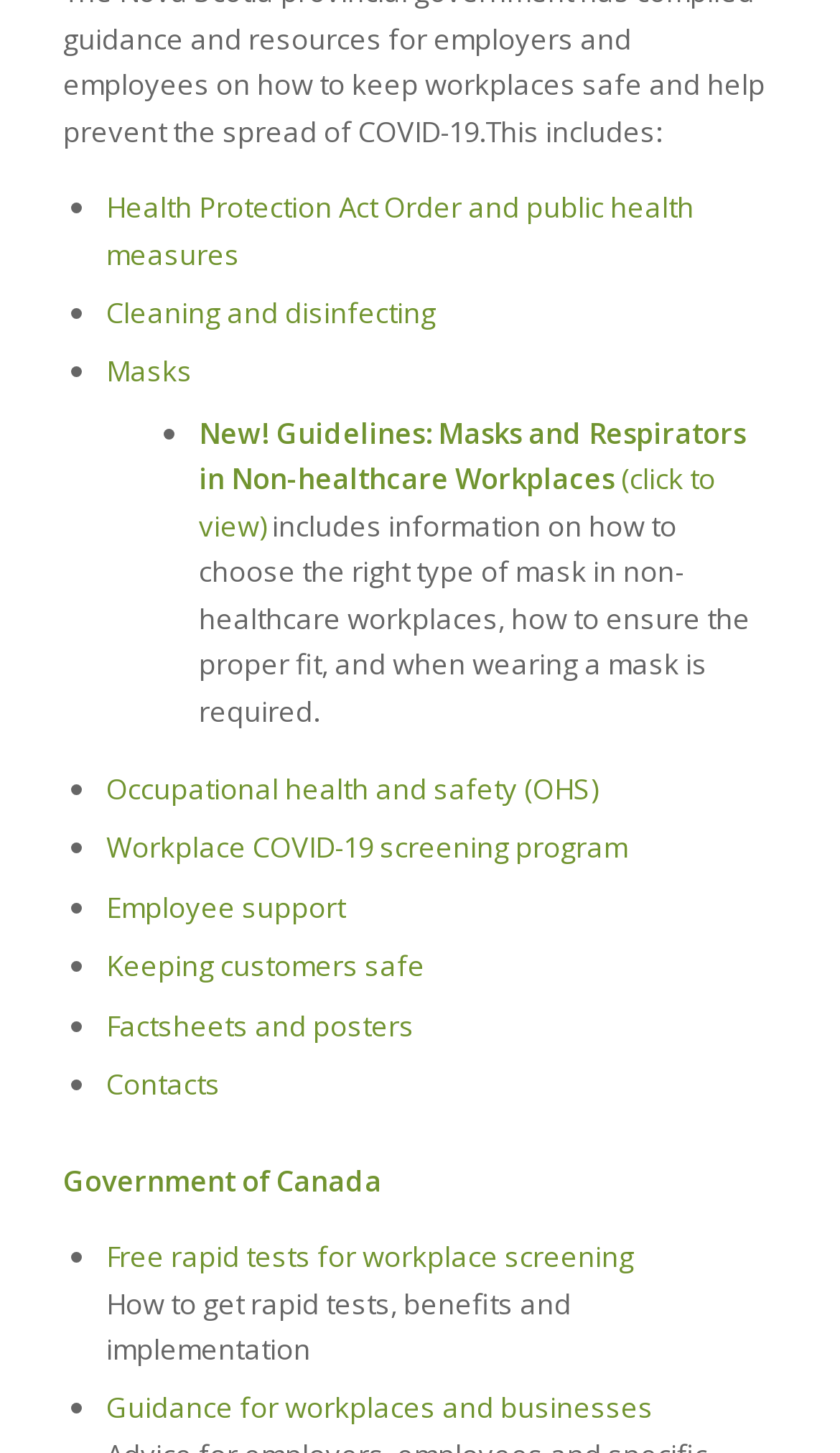Please indicate the bounding box coordinates for the clickable area to complete the following task: "contact us". The coordinates should be specified as four float numbers between 0 and 1, i.e., [left, top, right, bottom].

None